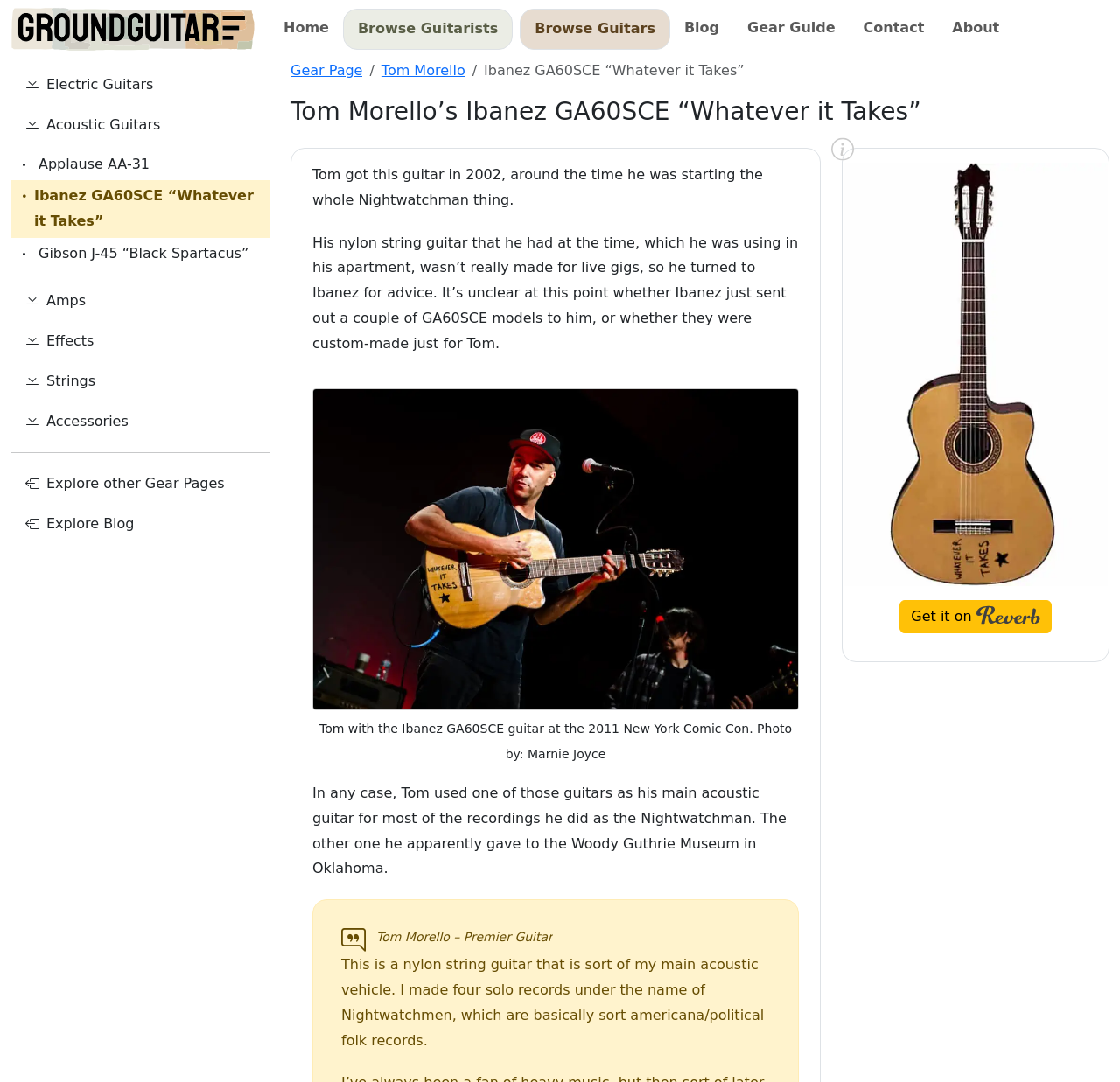Respond to the question with just a single word or phrase: 
What is the name of the museum Tom gave one of his guitars to?

Woody Guthrie Museum